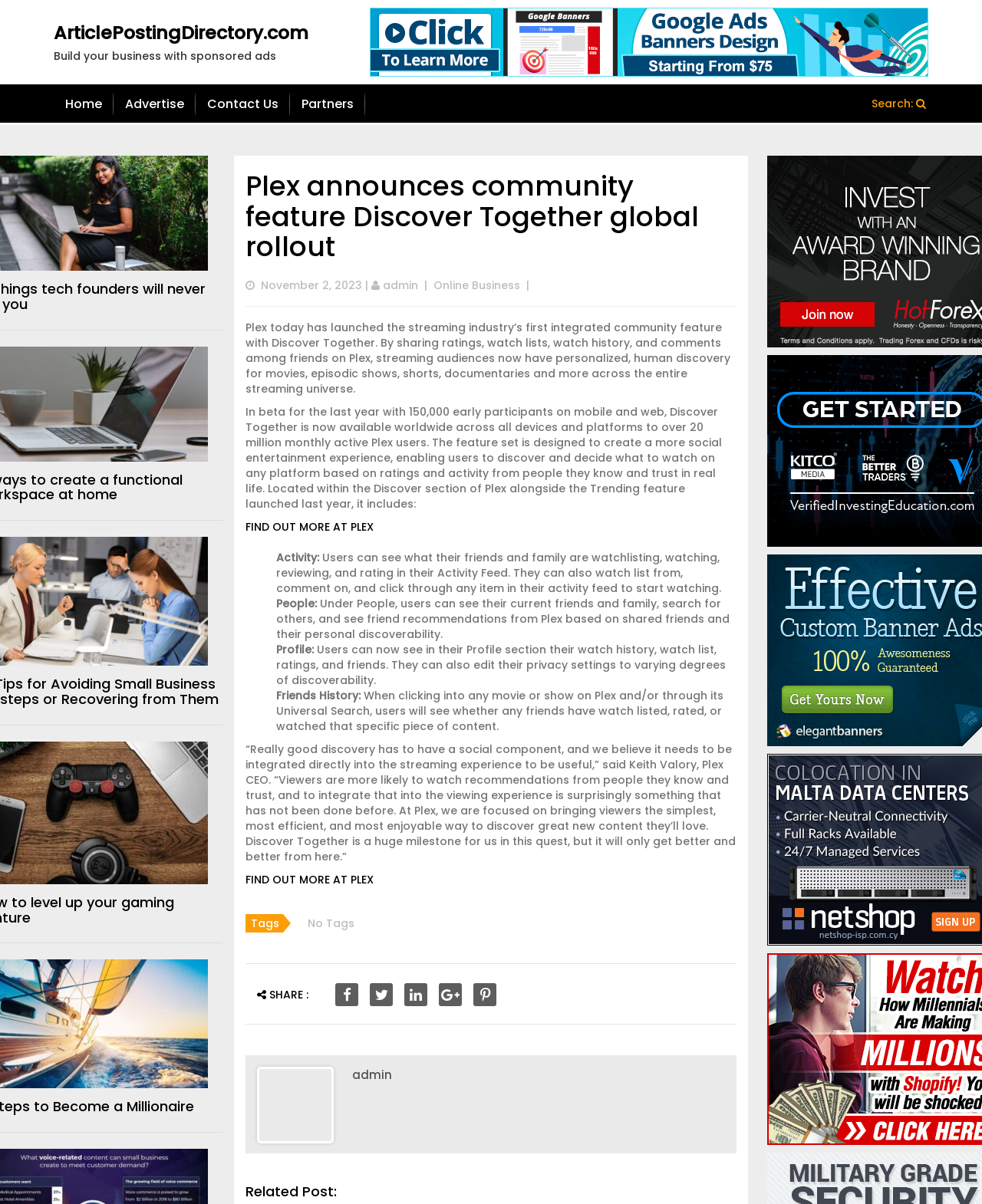How many monthly active users will have access to the Discover Together feature?
Refer to the image and provide a detailed answer to the question.

The question can be answered by reading the text 'In beta for the last year with 150,000 early participants on mobile and web, Discover Together is now available worldwide across all devices and platforms to over 20 million monthly active Plex users.' which states that the feature will be available to over 20 million monthly active users.